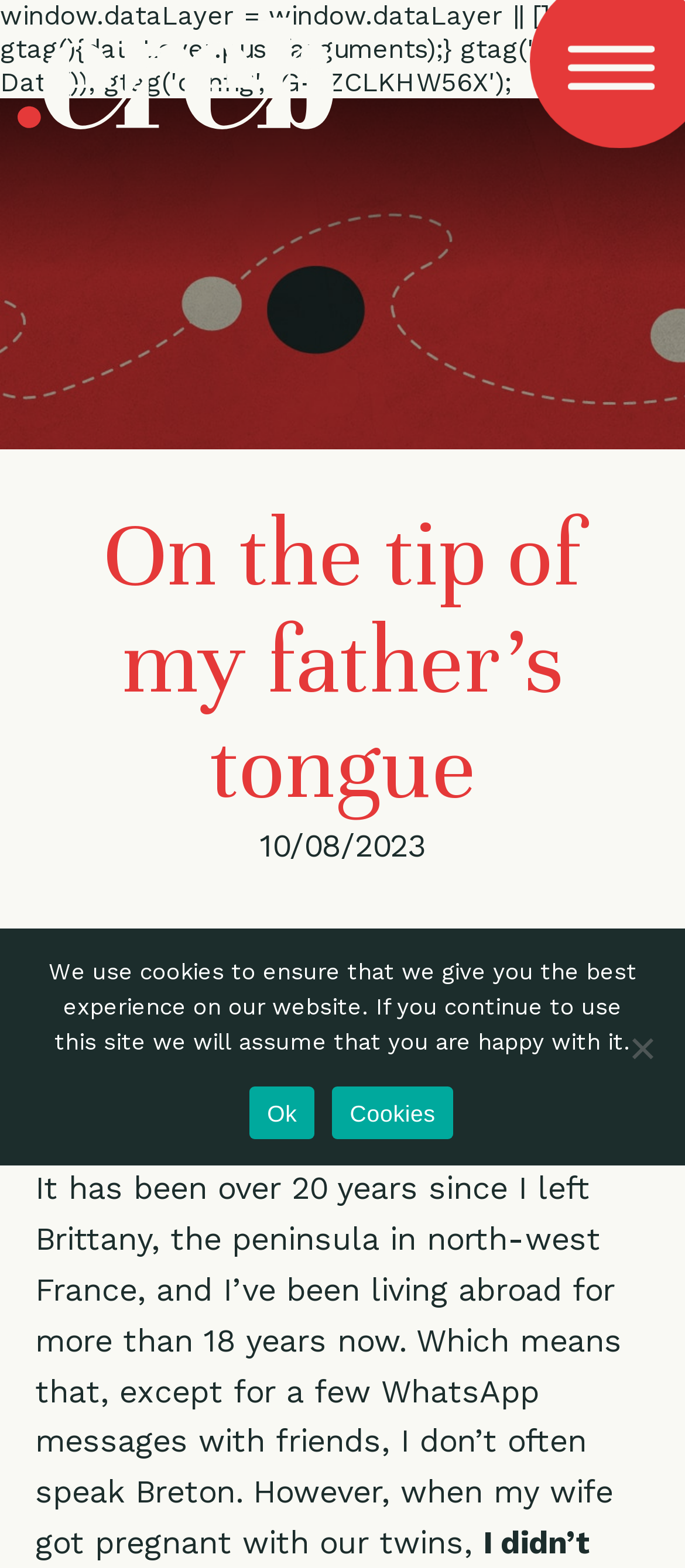Provide a comprehensive description of the webpage.

The webpage appears to be a personal blog or article page. At the top, there is a link and an image, likely a logo or icon, positioned side by side. Below them, a prominent heading reads "On the tip of my father's tongue". 

To the right of the heading, there is a date "10/08/2023" displayed. Further down, there are three language links, "EN", "FR", and "IT", arranged horizontally. 

The main content of the page is a passage of text, which starts with "La Valette, 5th July, 2023" and continues with a personal anecdote about the author's experience with the Breton language. The text is divided into two paragraphs.

At the bottom of the page, there is a cookie notice dialog box. It contains a message explaining the use of cookies on the website and provides two options: "Ok" and "Cookies". There is also a "No" button positioned to the right of the dialog box.